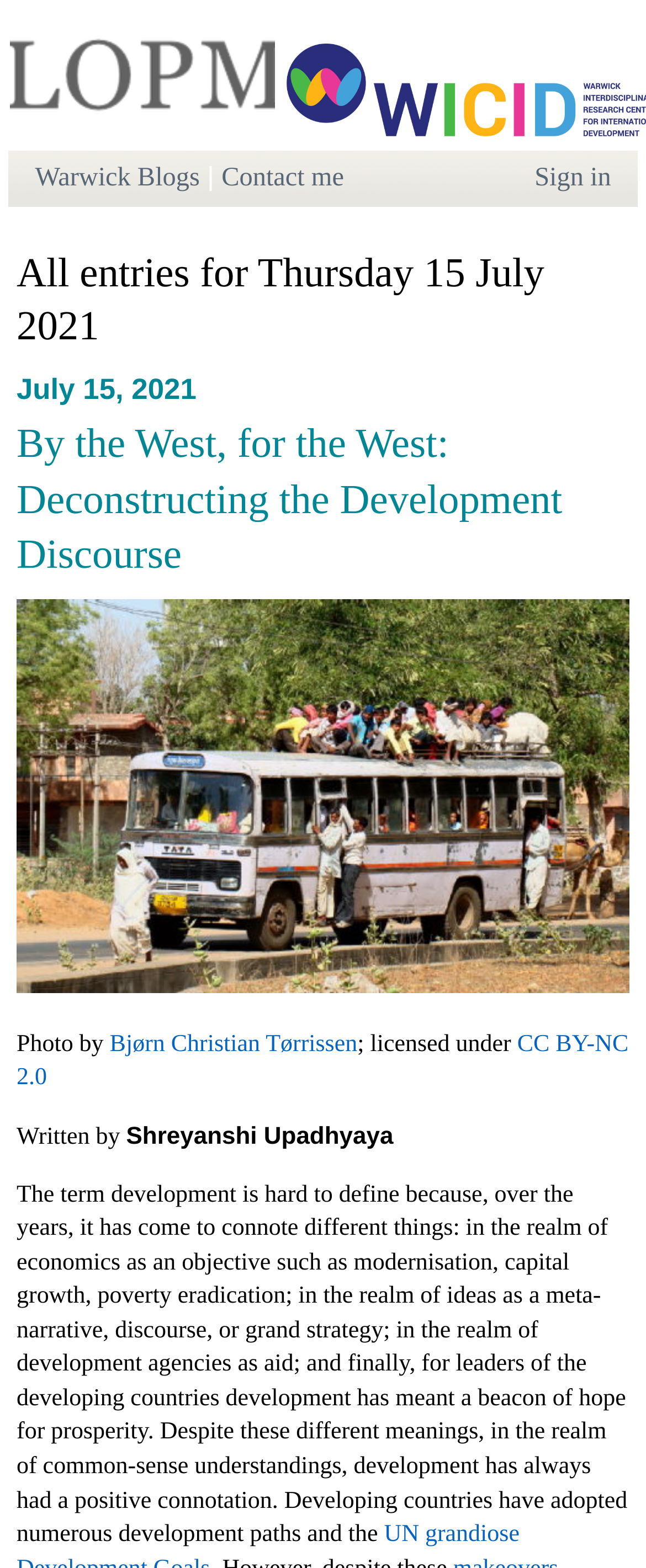What is the license of the image?
Based on the image content, provide your answer in one word or a short phrase.

CC BY-NC 2.0